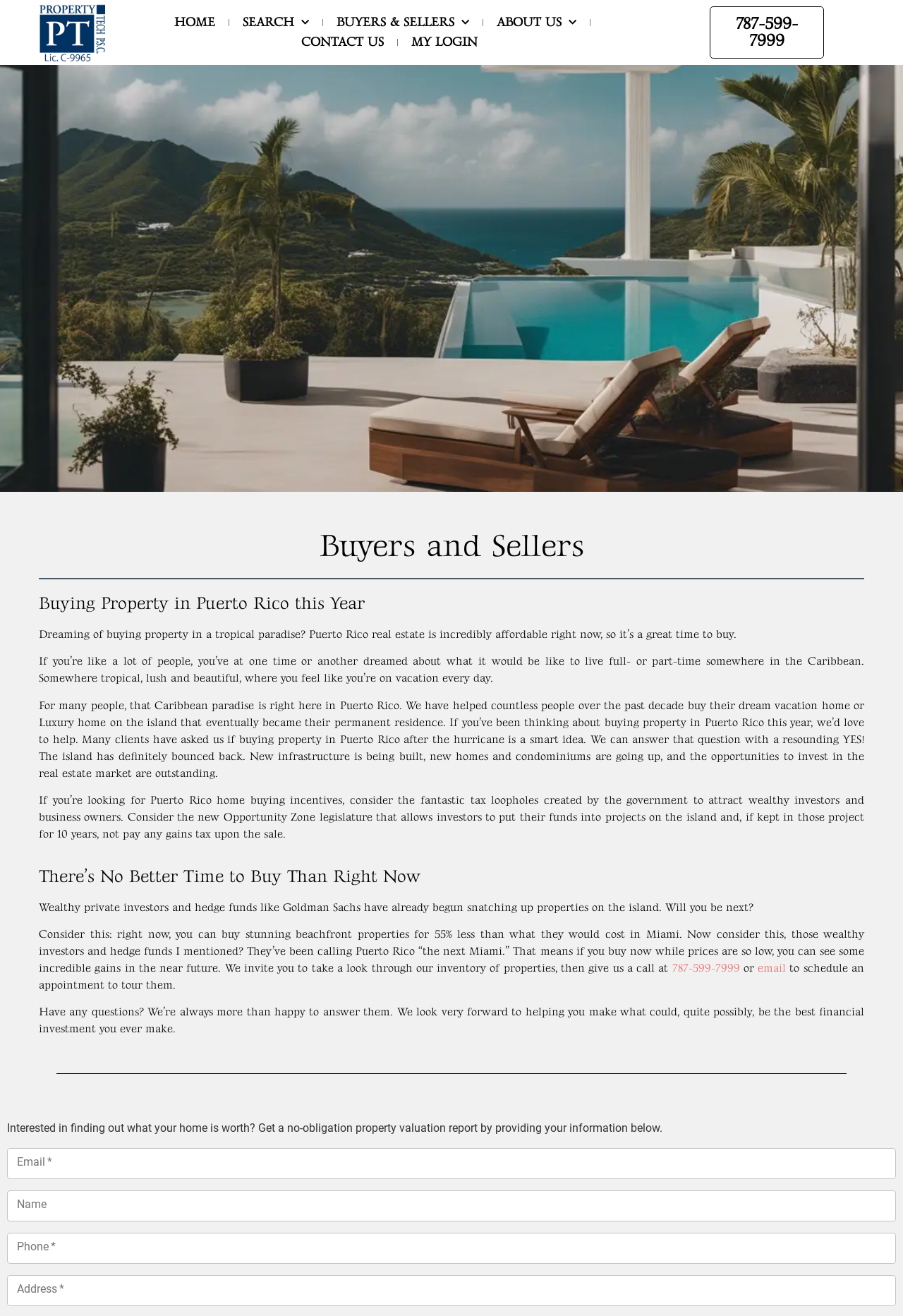Identify the bounding box coordinates necessary to click and complete the given instruction: "Click SEARCH".

[0.269, 0.01, 0.342, 0.025]